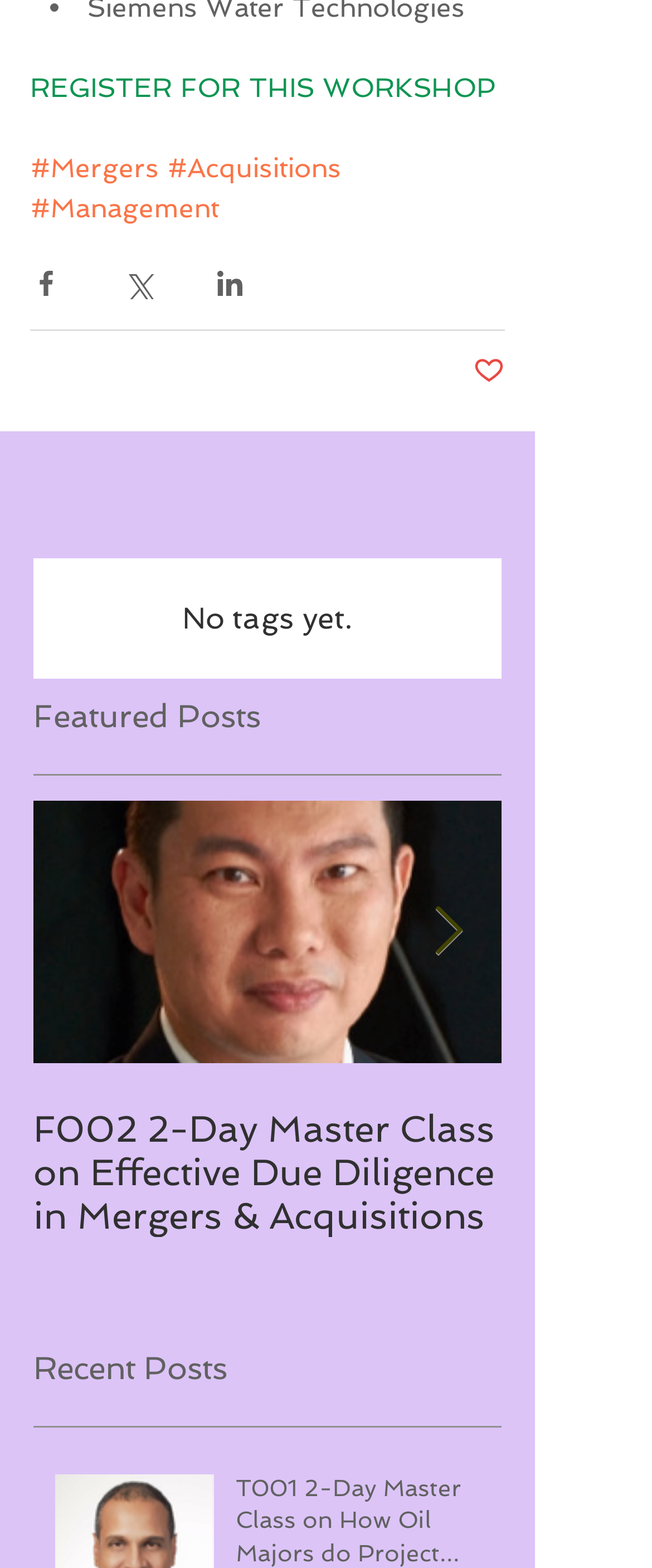What is the purpose of the 'Next Item' button?
Refer to the image and give a detailed answer to the query.

I analyzed the post list region and found a 'Next Item' button, which suggests that its purpose is to navigate to the next post in the list.